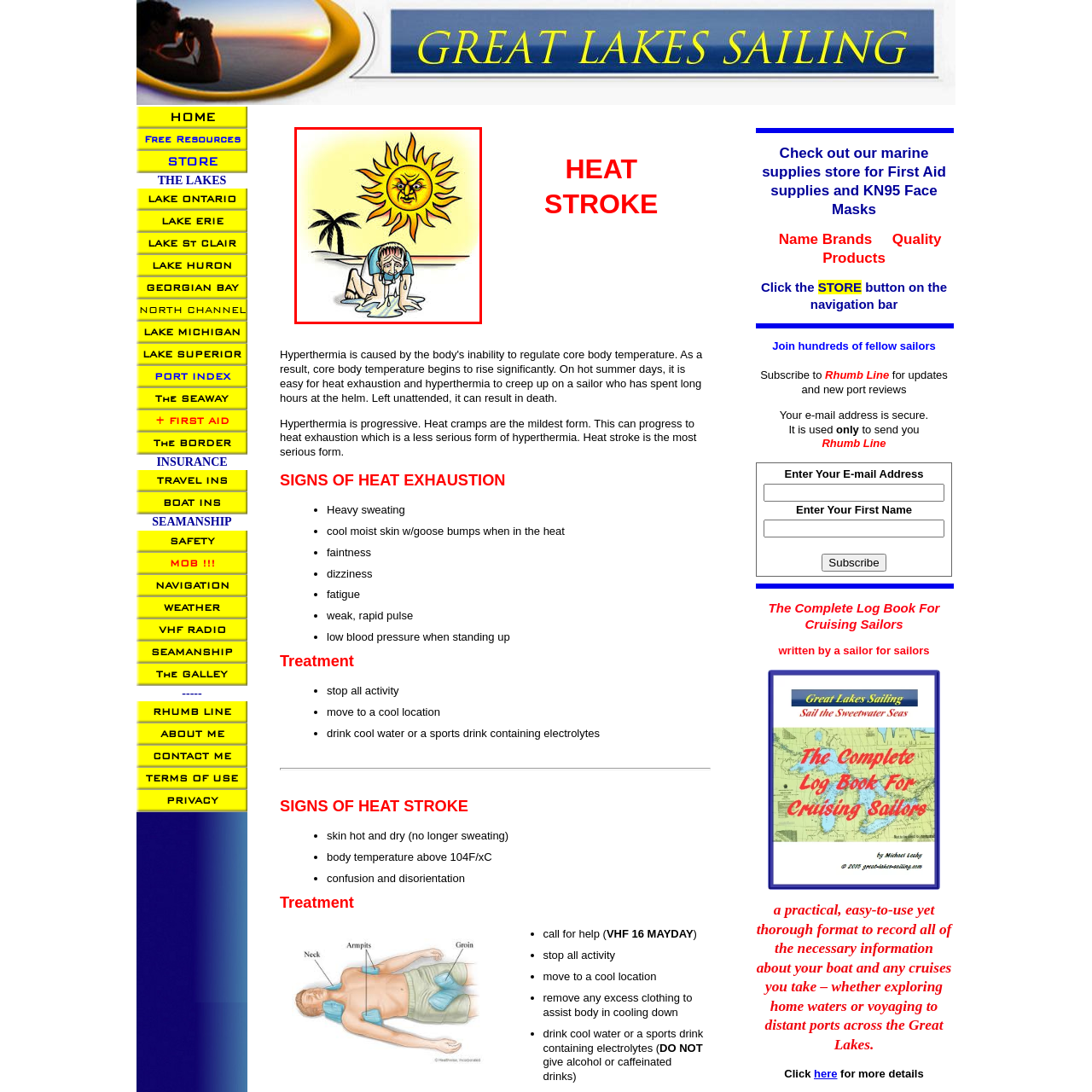Observe the highlighted image and answer the following: What is the sun's face like in the background?

exaggerated